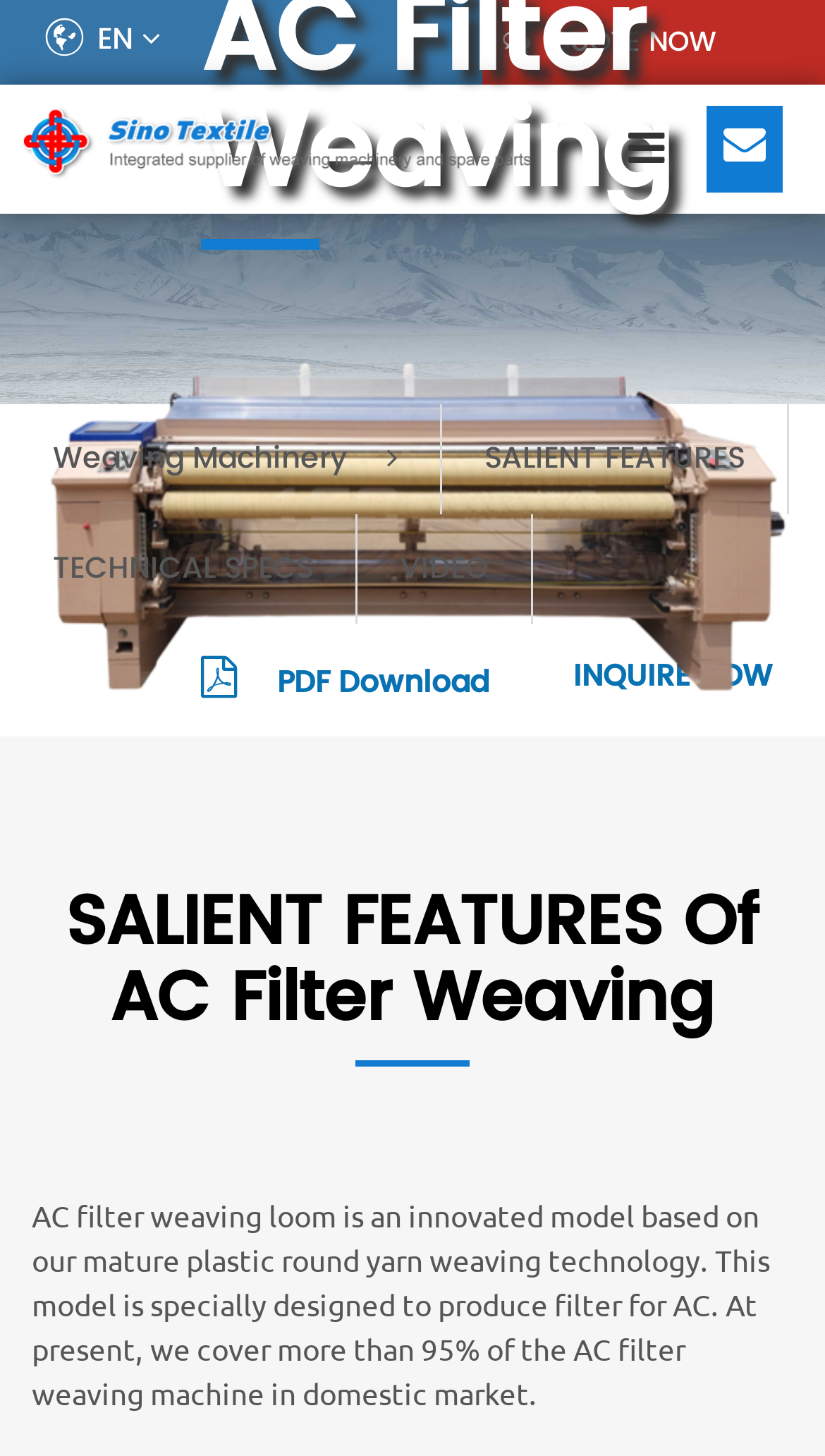Can you determine the bounding box coordinates of the area that needs to be clicked to fulfill the following instruction: "Learn about 'SALIENT FEATURES' of AC Filter Weaving"?

[0.536, 0.278, 0.954, 0.354]